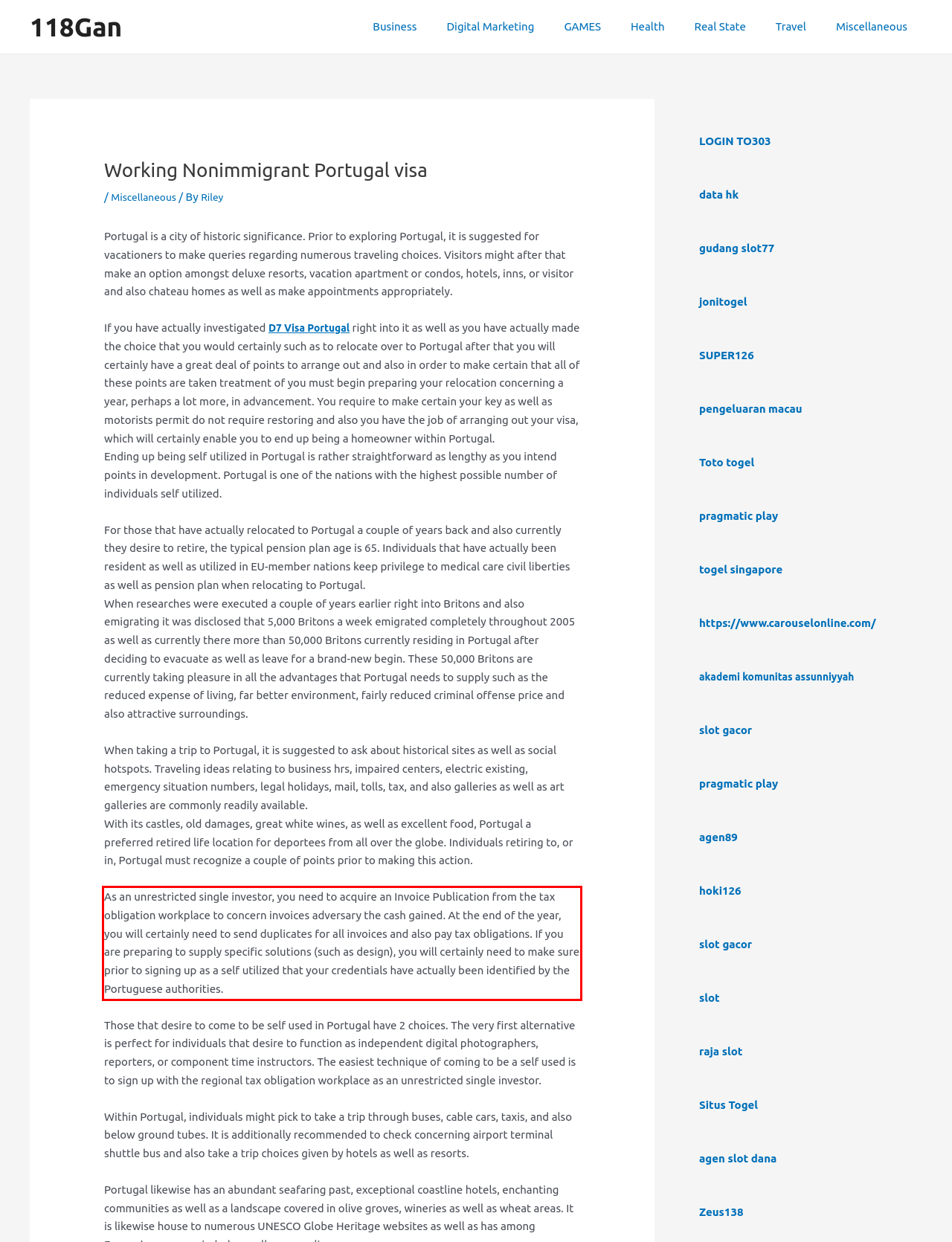You are presented with a webpage screenshot featuring a red bounding box. Perform OCR on the text inside the red bounding box and extract the content.

As an unrestricted single investor, you need to acquire an Invoice Publication from the tax obligation workplace to concern invoices adversary the cash gained. At the end of the year, you will certainly need to send duplicates for all invoices and also pay tax obligations. If you are preparing to supply specific solutions (such as design), you will certainly need to make sure prior to signing up as a self utilized that your credentials have actually been identified by the Portuguese authorities.